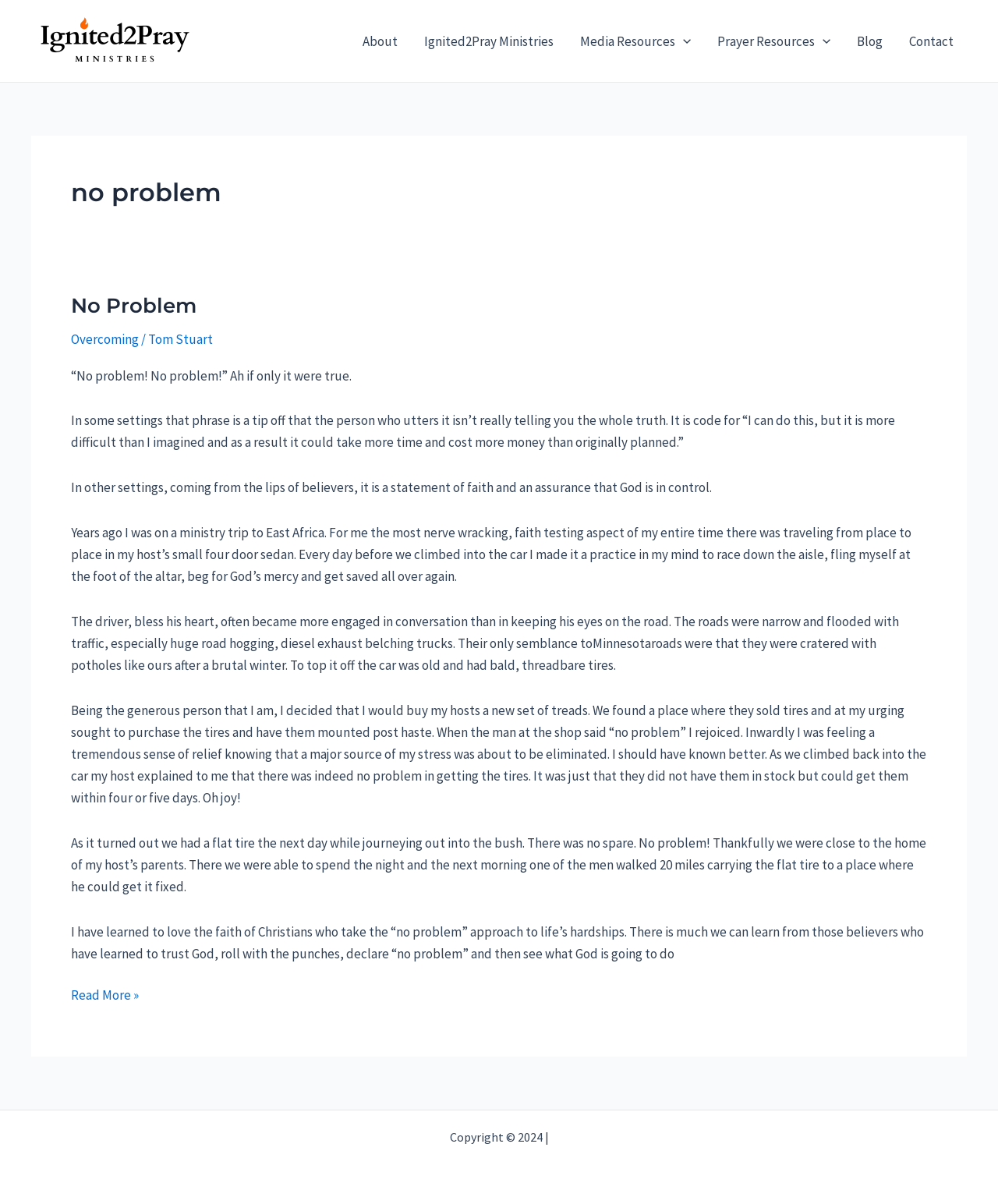Kindly determine the bounding box coordinates for the clickable area to achieve the given instruction: "Read the 'No Problem' article".

[0.071, 0.243, 0.929, 0.265]